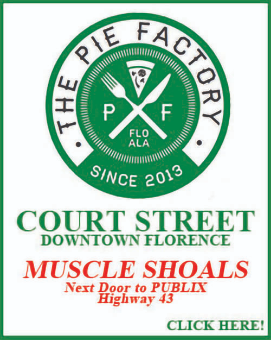What is the year The Pie Factory was established?
Answer the question based on the image using a single word or a brief phrase.

2013